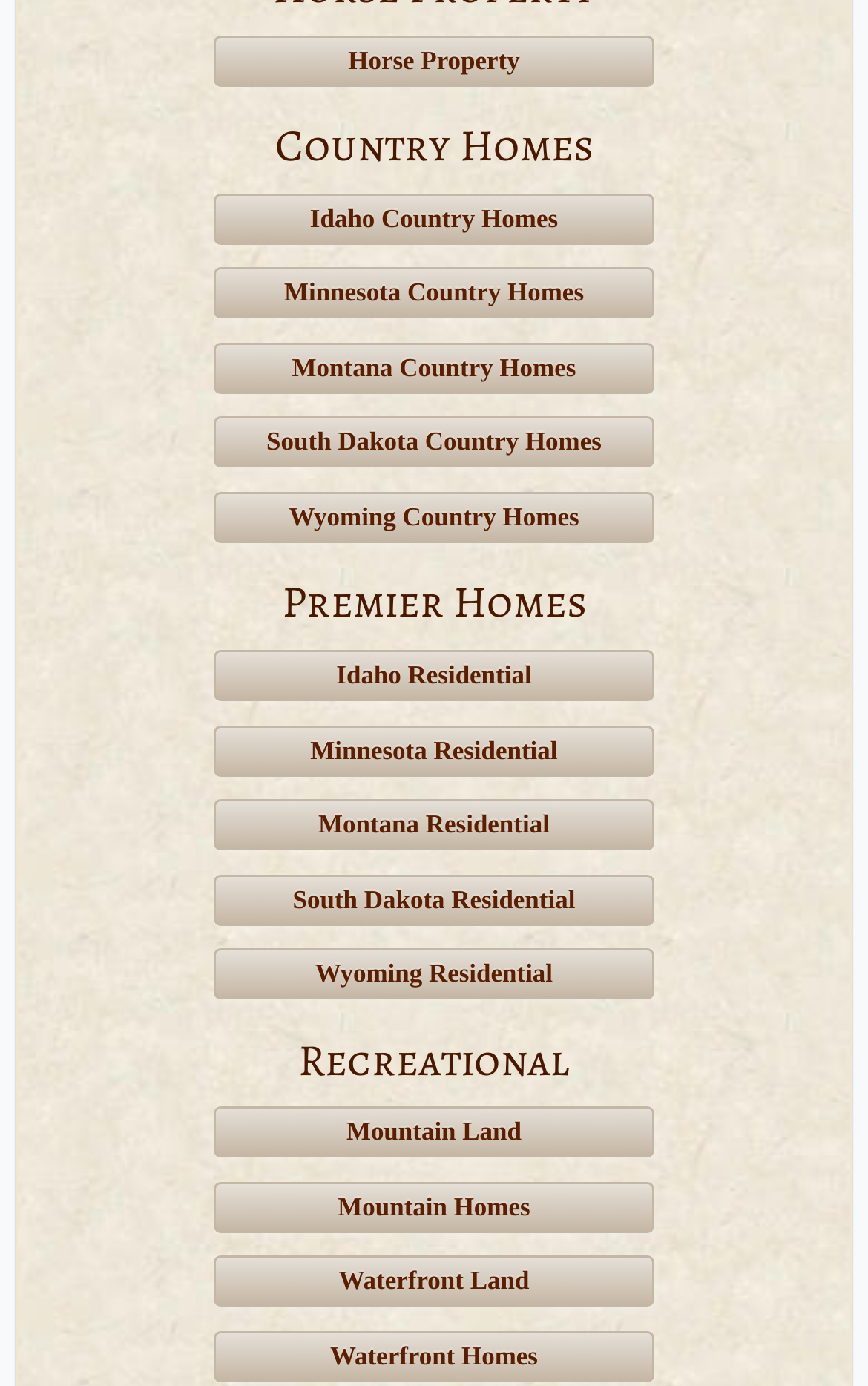Please identify the bounding box coordinates of the element that needs to be clicked to perform the following instruction: "Explore Idaho Country Homes".

[0.246, 0.14, 0.754, 0.176]